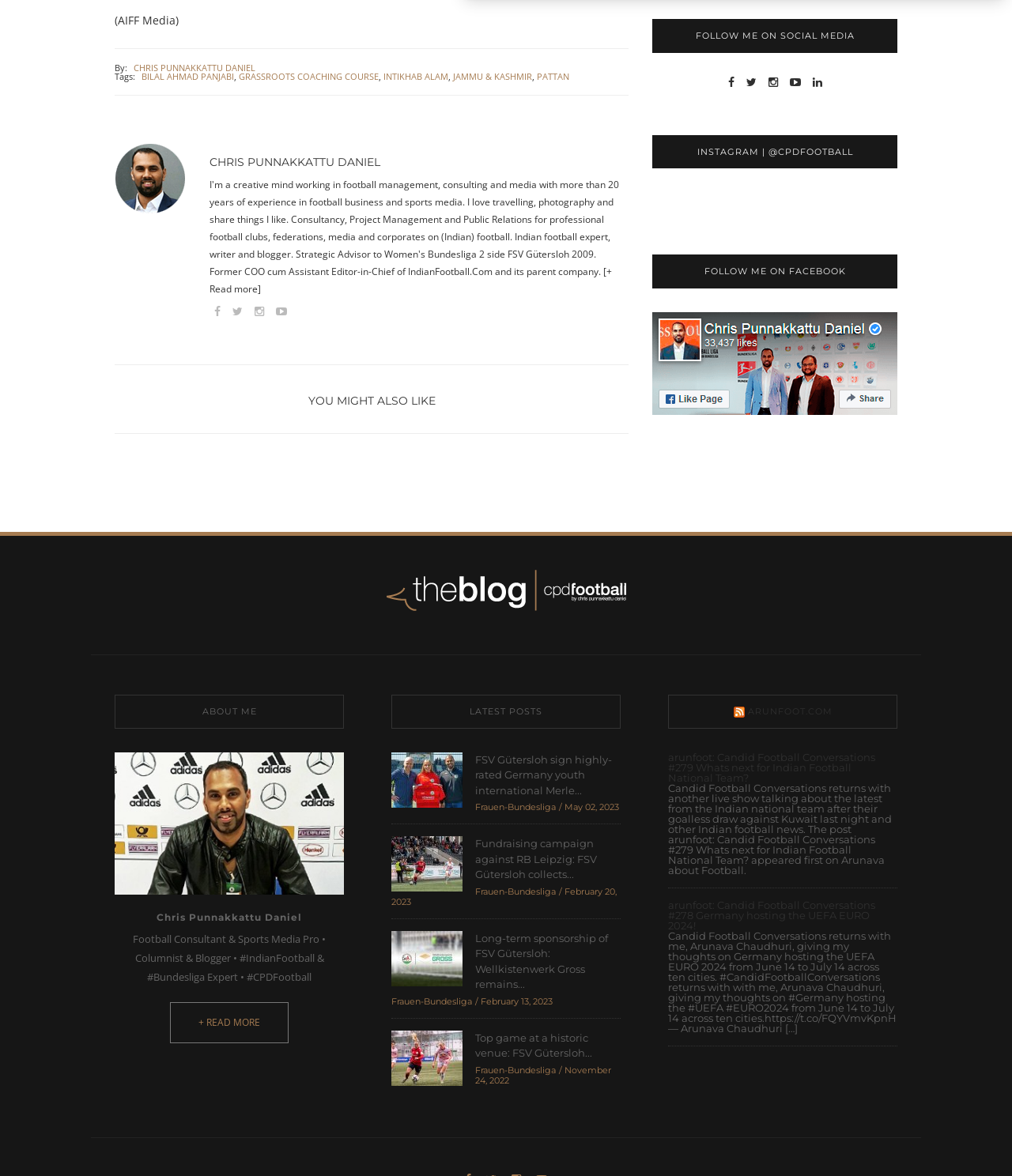Indicate the bounding box coordinates of the element that must be clicked to execute the instruction: "Follow on Instagram". The coordinates should be given as four float numbers between 0 and 1, i.e., [left, top, right, bottom].

[0.645, 0.064, 0.887, 0.076]